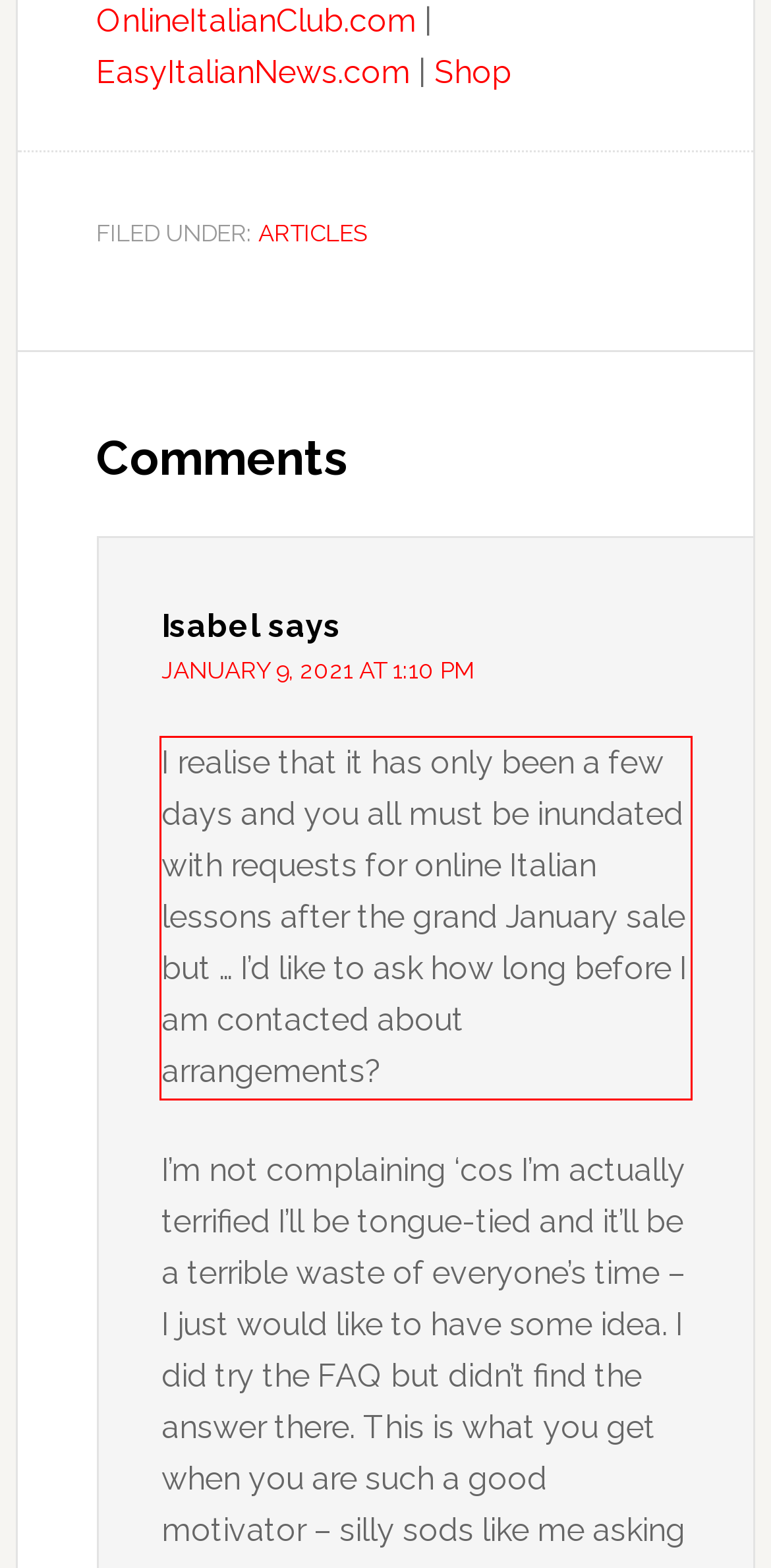Using the provided webpage screenshot, recognize the text content in the area marked by the red bounding box.

I realise that it has only been a few days and you all must be inundated with requests for online Italian lessons after the grand January sale but … I’d like to ask how long before I am contacted about arrangements?